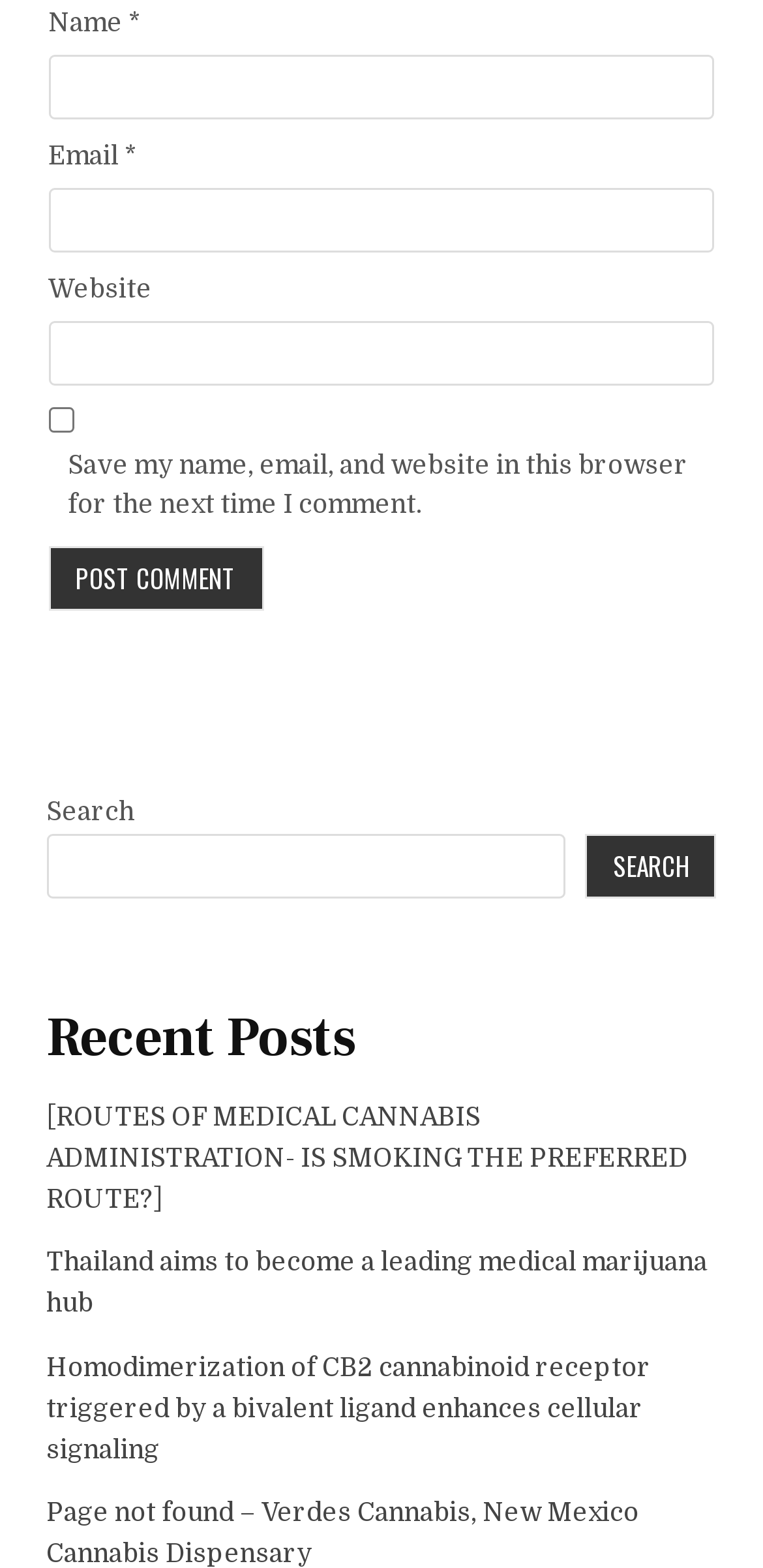Locate the bounding box coordinates of the element's region that should be clicked to carry out the following instruction: "Check the option to save your information". The coordinates need to be four float numbers between 0 and 1, i.e., [left, top, right, bottom].

[0.063, 0.259, 0.097, 0.276]